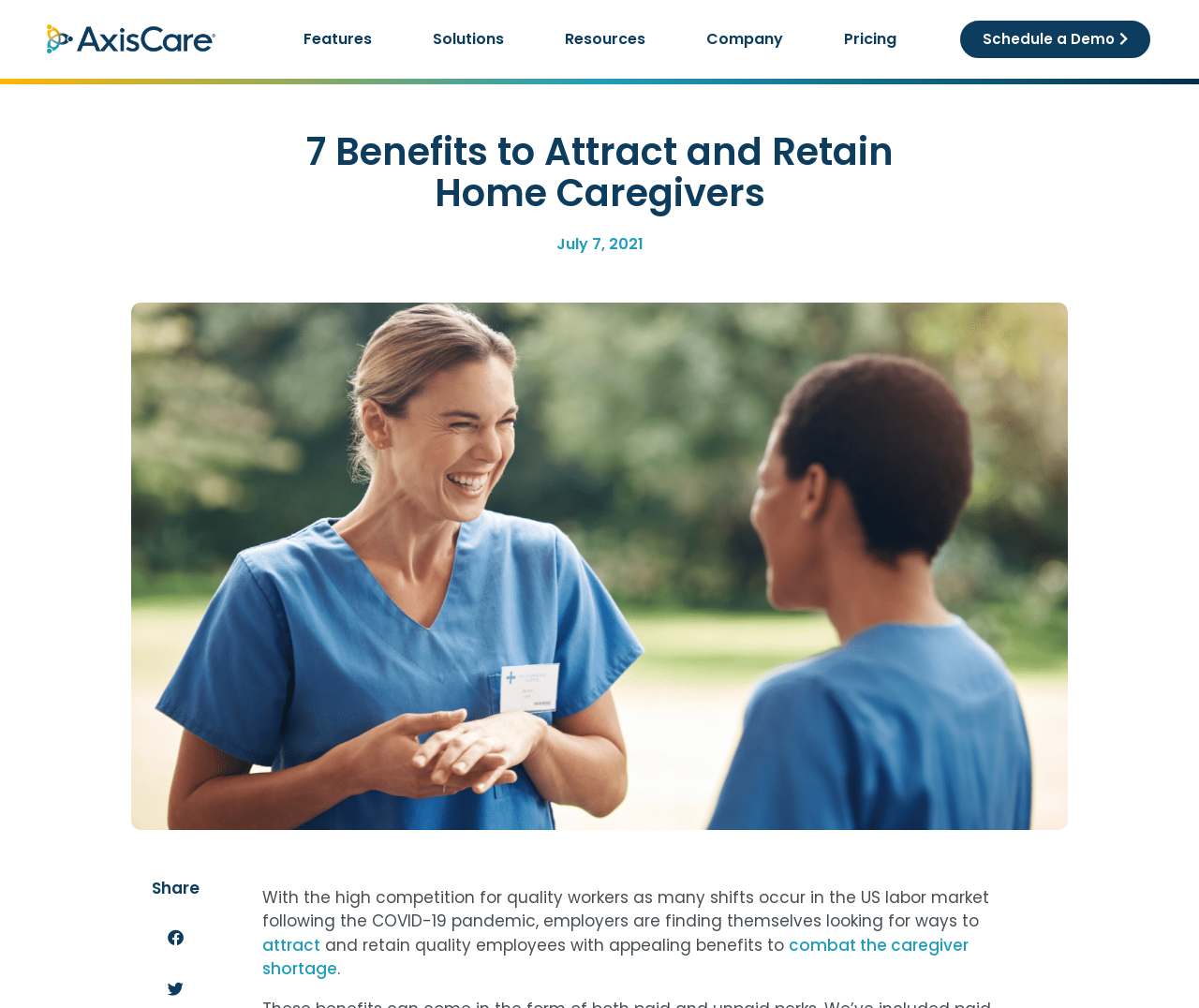Determine the bounding box coordinates of the UI element that matches the following description: "Features". The coordinates should be four float numbers between 0 and 1 in the format [left, top, right, bottom].

[0.229, 0.022, 0.333, 0.055]